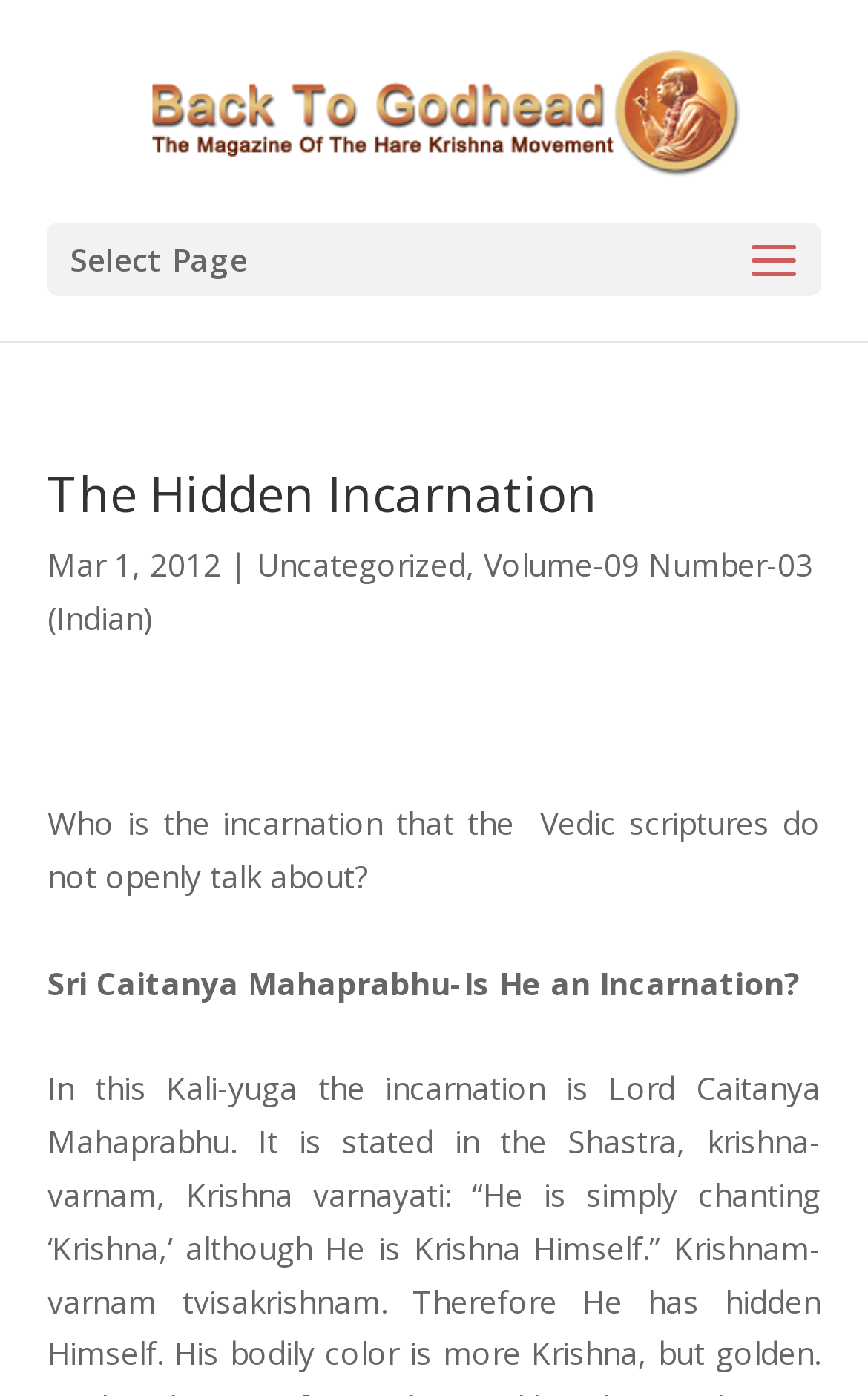From the screenshot, find the bounding box of the UI element matching this description: "Volume-09 Number-03 (Indian)". Supply the bounding box coordinates in the form [left, top, right, bottom], each a float between 0 and 1.

[0.055, 0.389, 0.937, 0.457]